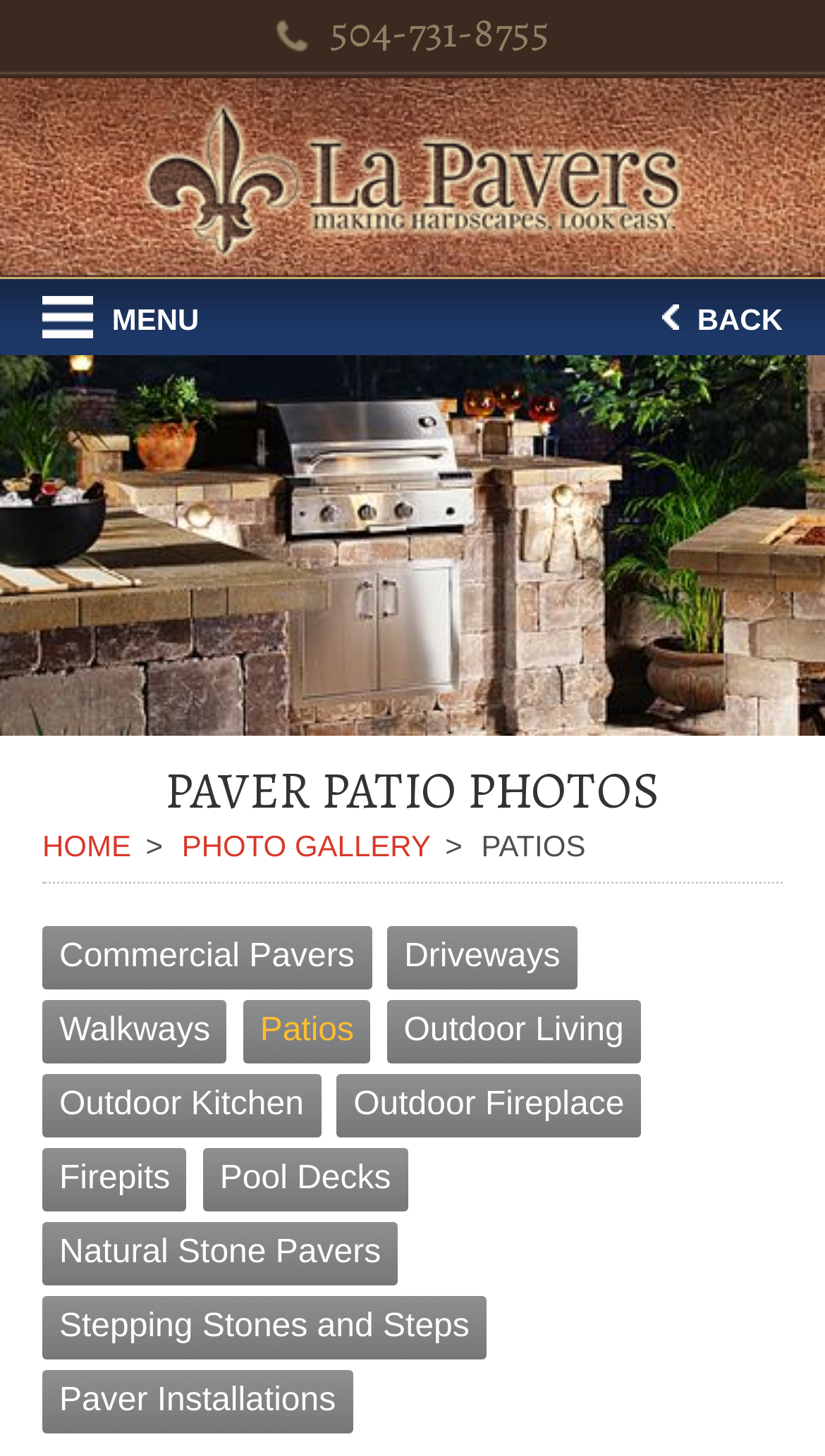Answer the question below using just one word or a short phrase: 
What is the main category of the photo gallery?

Paver Patio Photos